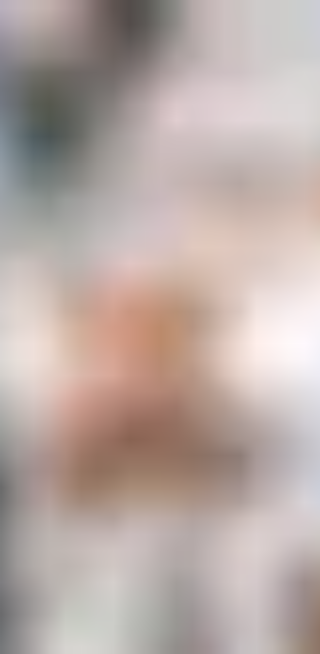Give a one-word or phrase response to the following question: What is the background of the image?

Soft and blurred